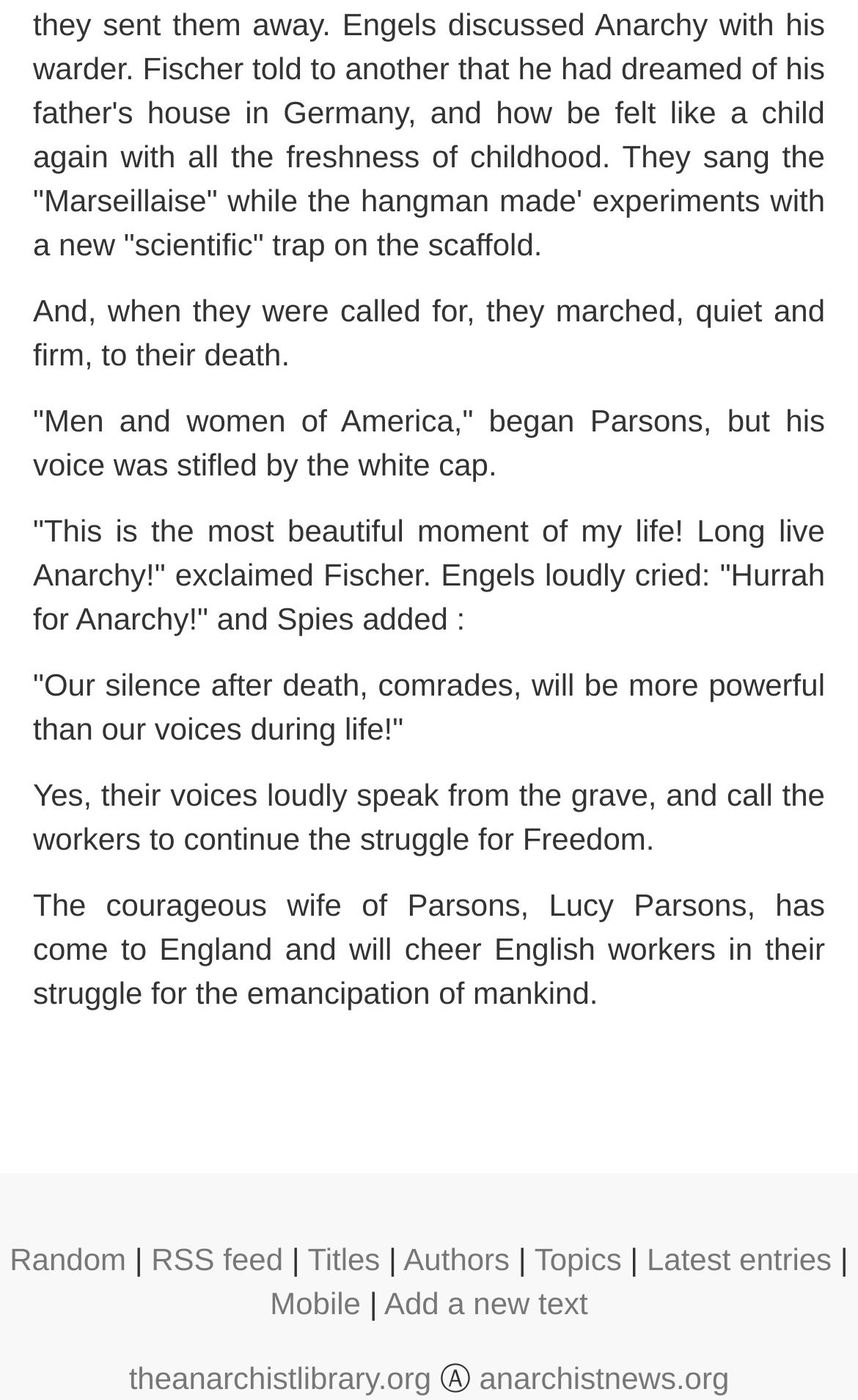Identify the bounding box coordinates of the region that needs to be clicked to carry out this instruction: "Learn about custom security gate and fences". Provide these coordinates as four float numbers ranging from 0 to 1, i.e., [left, top, right, bottom].

None